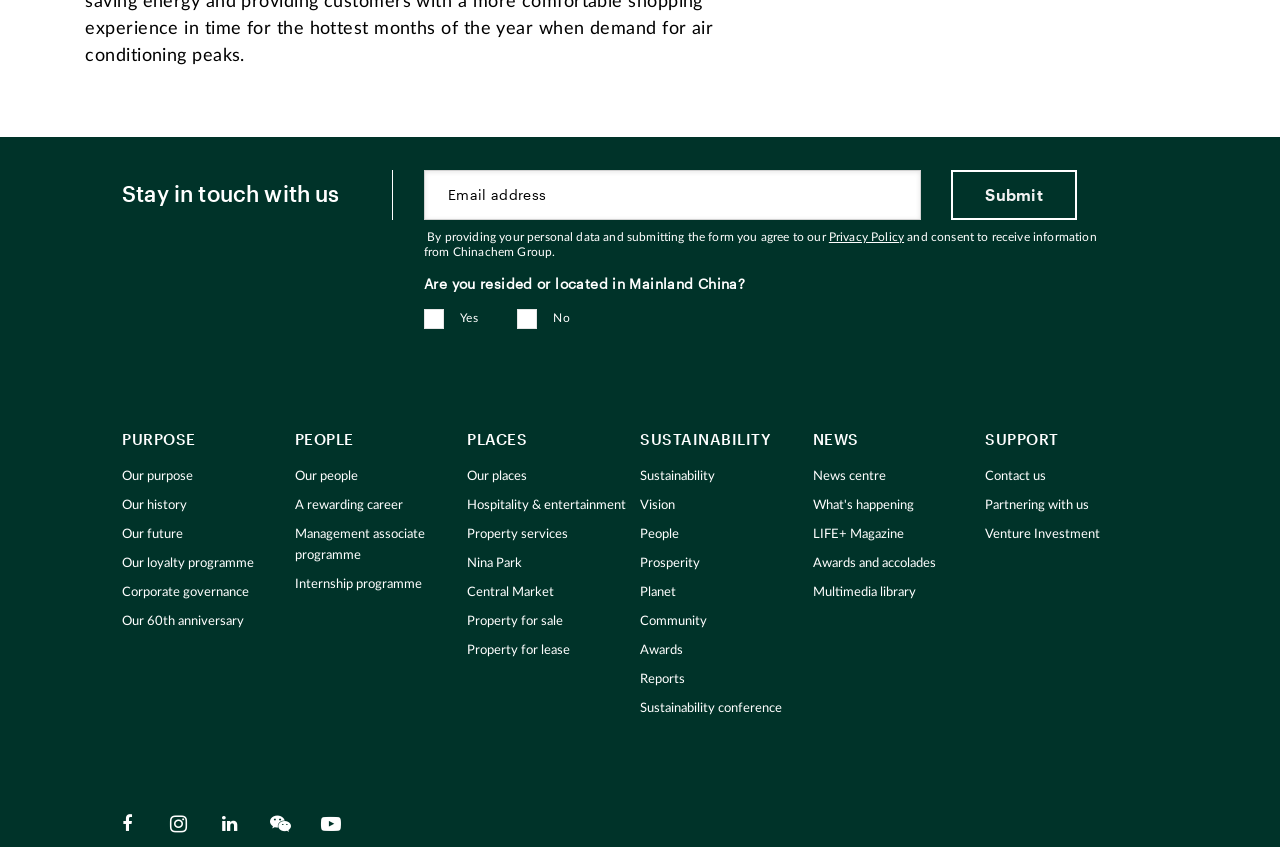What are the options for residence location?
Please use the image to deliver a detailed and complete answer.

The question 'Are you resided or located in Mainland China?' has two options: 'Yes' and 'No', indicating that the options for residence location are Mainland China or not.